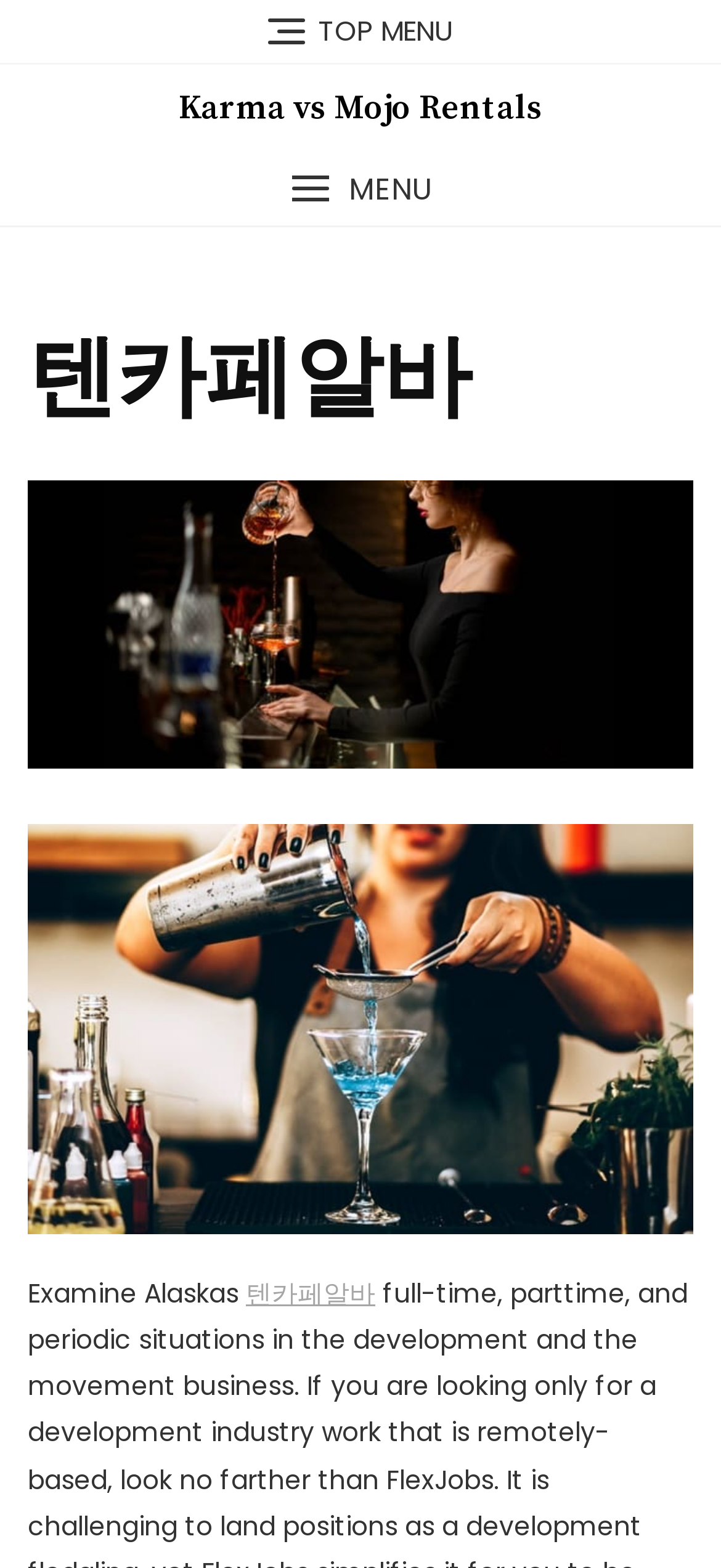Describe the webpage meticulously, covering all significant aspects.

The webpage is about examining job situations in Alaska, specifically in the development and movement business. At the top of the page, there is a top menu link and a link to "Karma vs Mojo Rentals" situated side by side, taking up almost the entire width of the page. Below these links, there is a button labeled "MENU" that has a popup menu.

The main heading of the page is "텐카페알바", which is centered and takes up most of the width of the page. Below the heading, there is a figure element that contains two elements: a static text "Examine Alaskas" and a link to "텐카페알바". The static text is positioned to the left of the link, and both elements are aligned vertically.